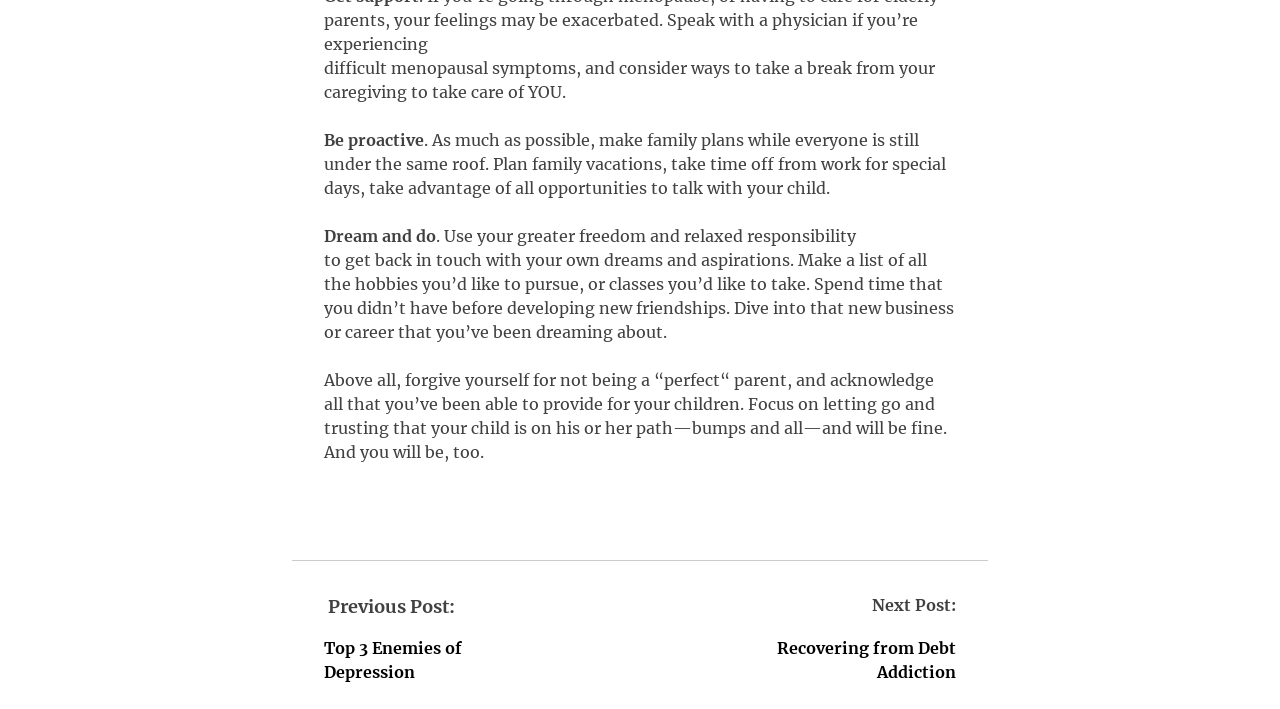Provide the bounding box coordinates for the UI element that is described by this text: "Recovering from Debt Addiction". The coordinates should be in the form of four float numbers between 0 and 1: [left, top, right, bottom].

[0.607, 0.9, 0.747, 0.962]